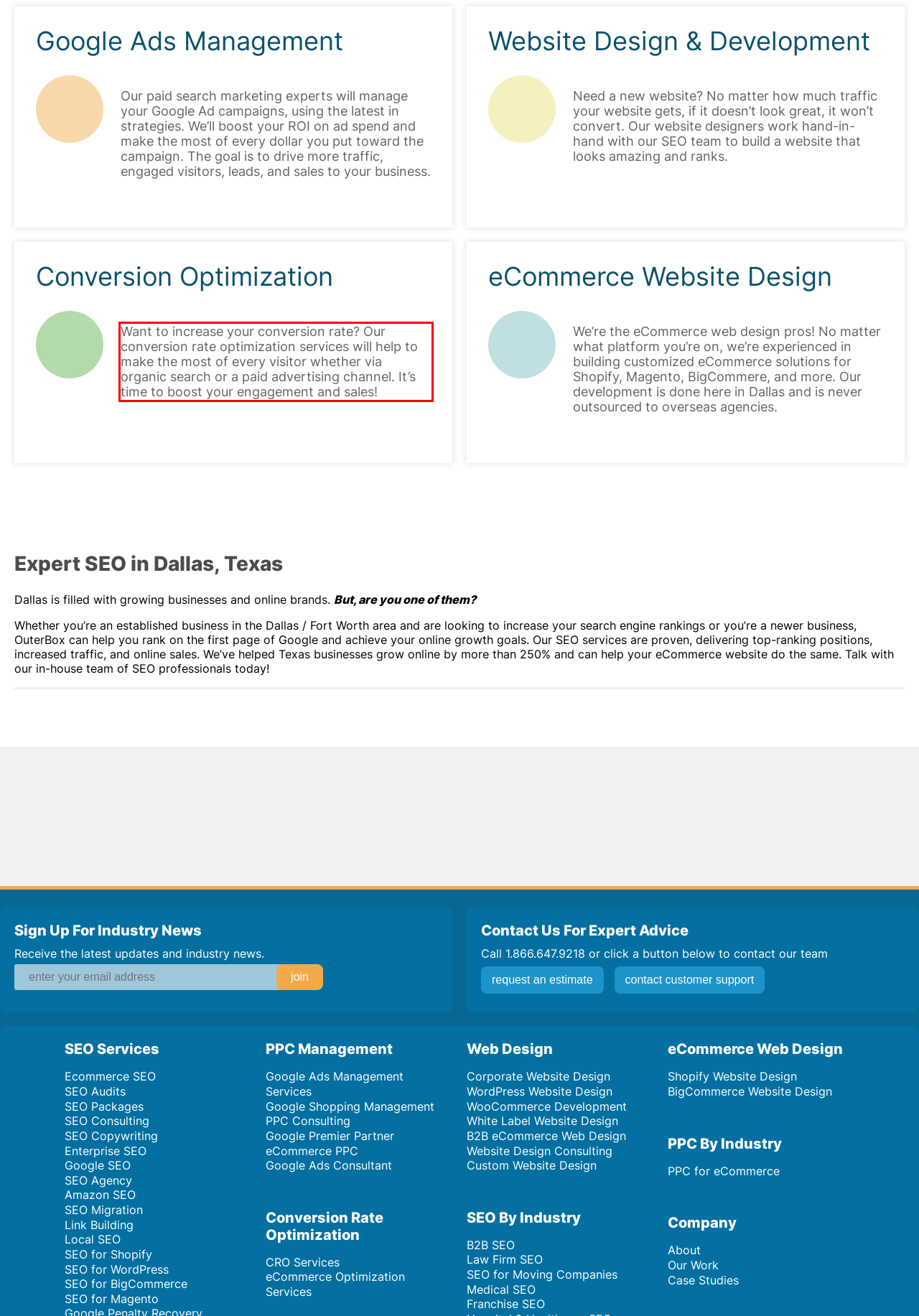Please analyze the provided webpage screenshot and perform OCR to extract the text content from the red rectangle bounding box.

Want to increase your conversion rate? Our conversion rate optimization services will help to make the most of every visitor whether via organic search or a paid advertising channel. It’s time to boost your engagement and sales!